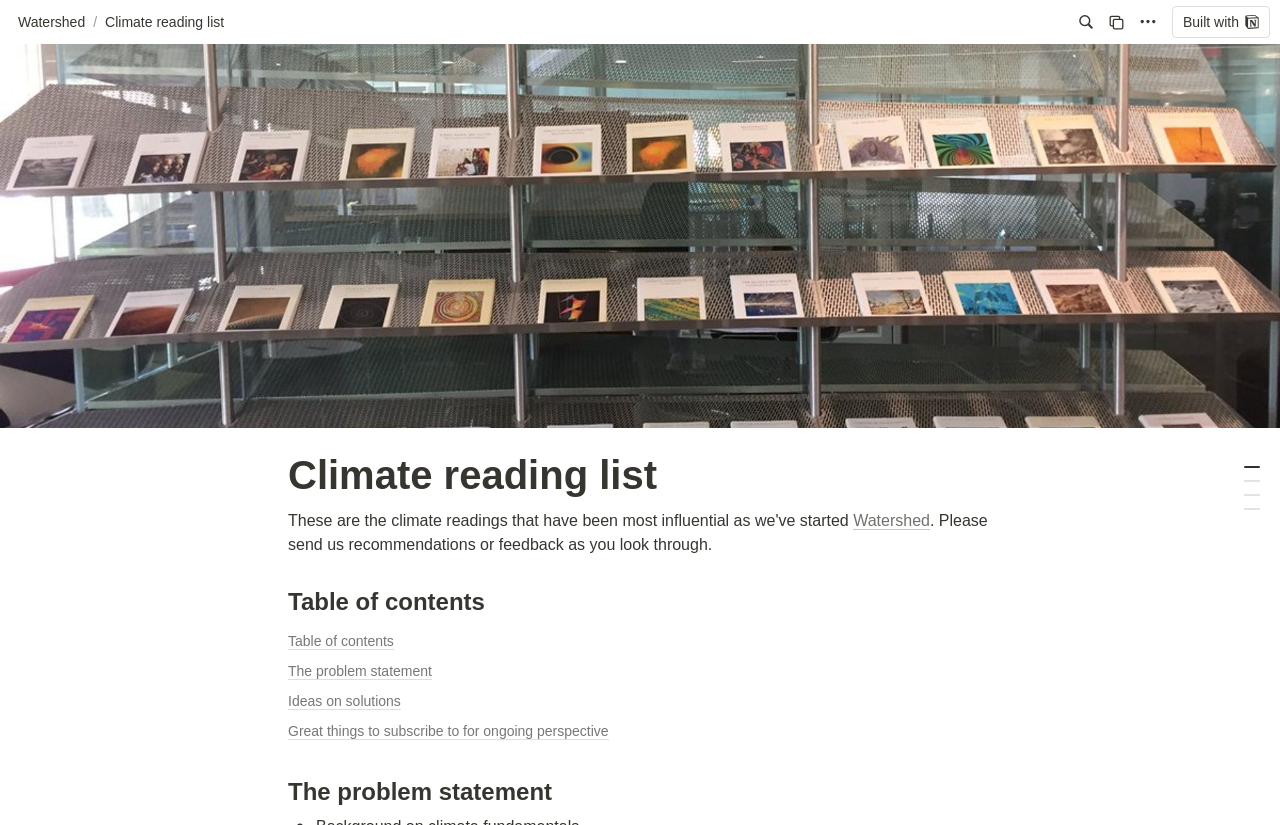Predict the bounding box coordinates of the area that should be clicked to accomplish the following instruction: "Click the Climate reading list button". The bounding box coordinates should consist of four float numbers between 0 and 1, i.e., [left, top, right, bottom].

[0.077, 0.012, 0.18, 0.041]